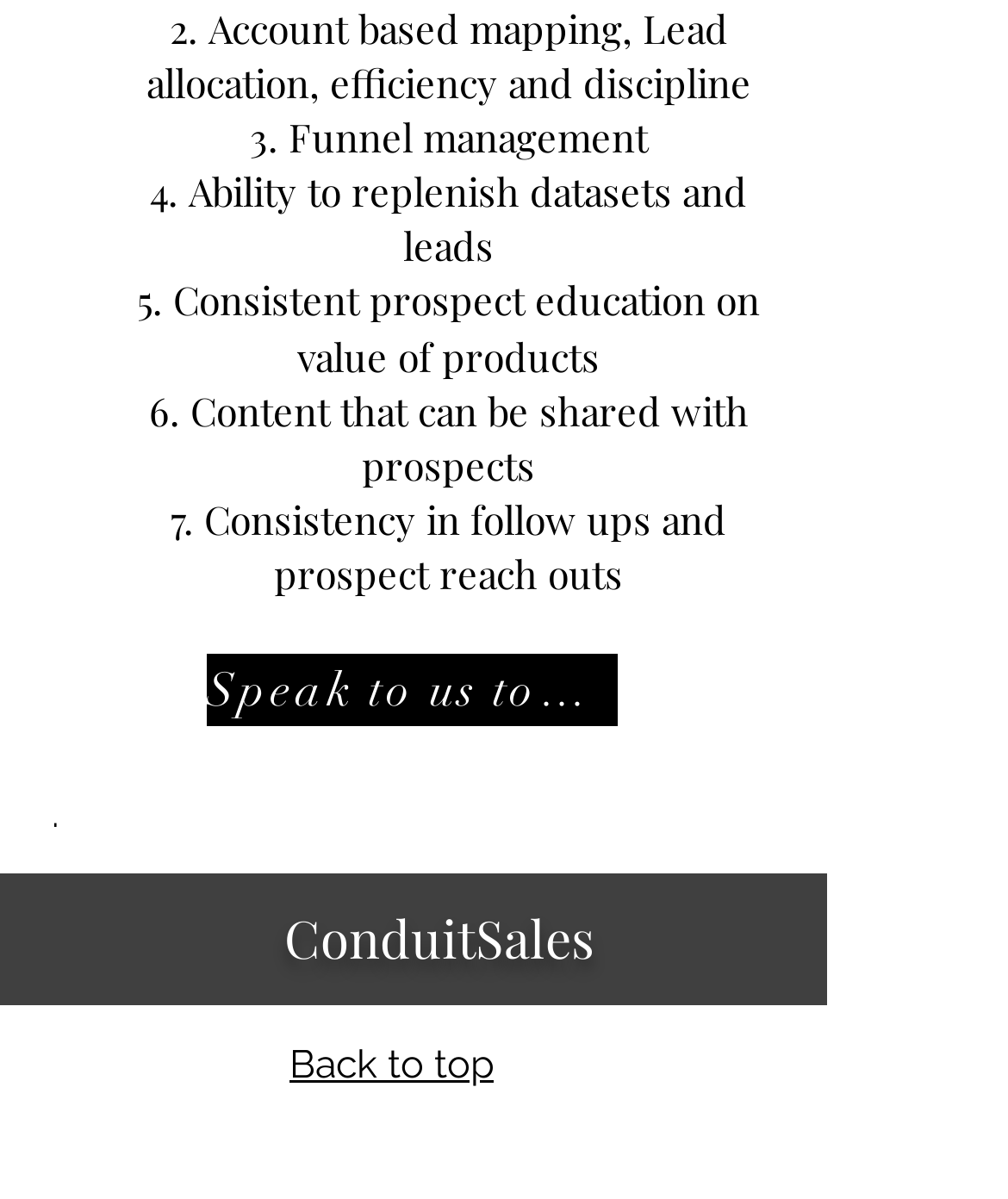Use a single word or phrase to answer the following:
What is the text of the link at the bottom?

Back to top